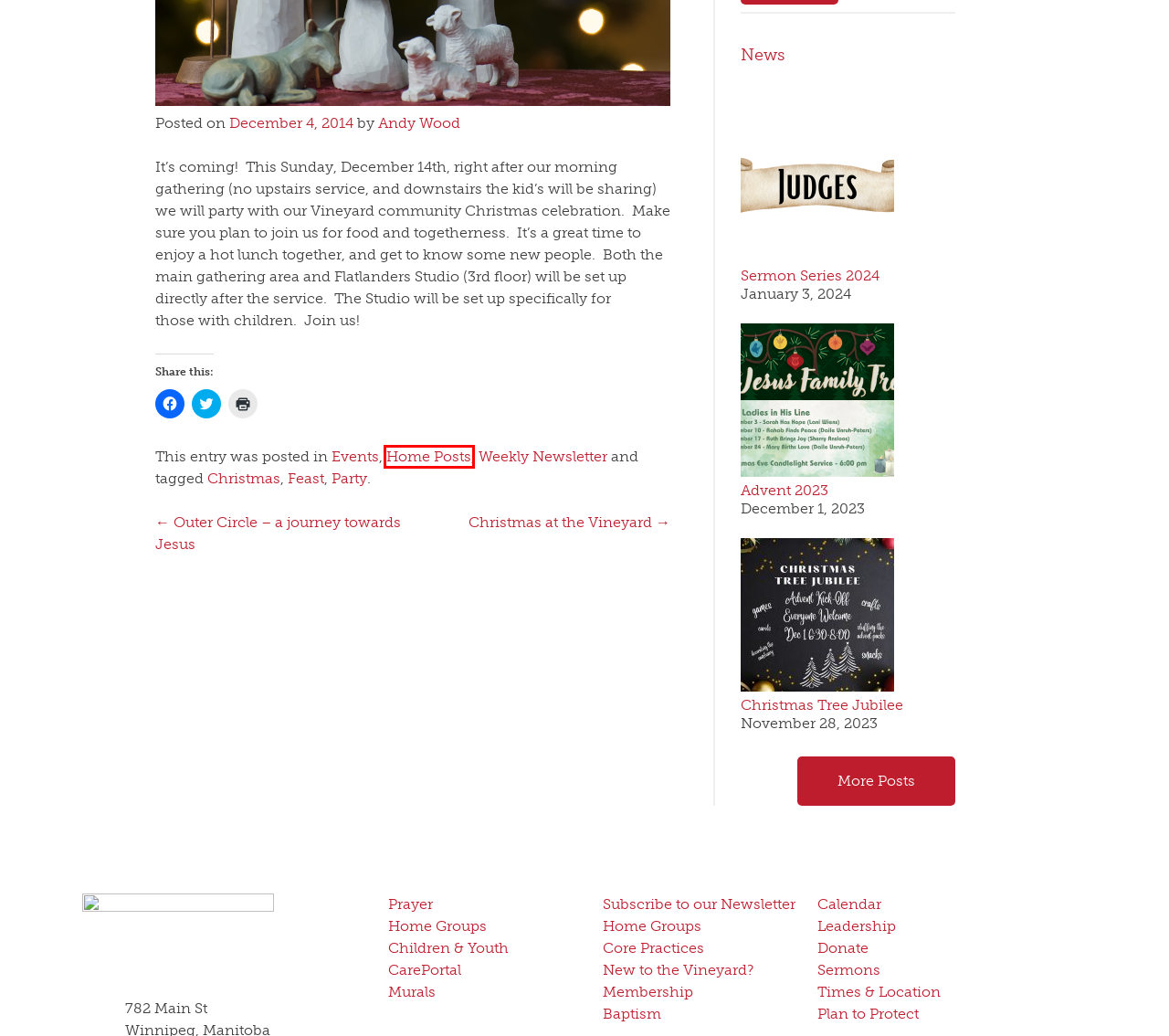Analyze the screenshot of a webpage with a red bounding box and select the webpage description that most accurately describes the new page resulting from clicking the element inside the red box. Here are the candidates:
A. Home Groups | Winnipeg Centre Vineyard
B. Christmas | Winnipeg Centre Vineyard
C. Core Practices | Winnipeg Centre Vineyard
D. Events | Winnipeg Centre Vineyard
E. Feast | Winnipeg Centre Vineyard
F. Sermons | Winnipeg Centre Vineyard
G. Home Posts | Winnipeg Centre Vineyard
H. Sermon Series 2024 | Winnipeg Centre Vineyard

G